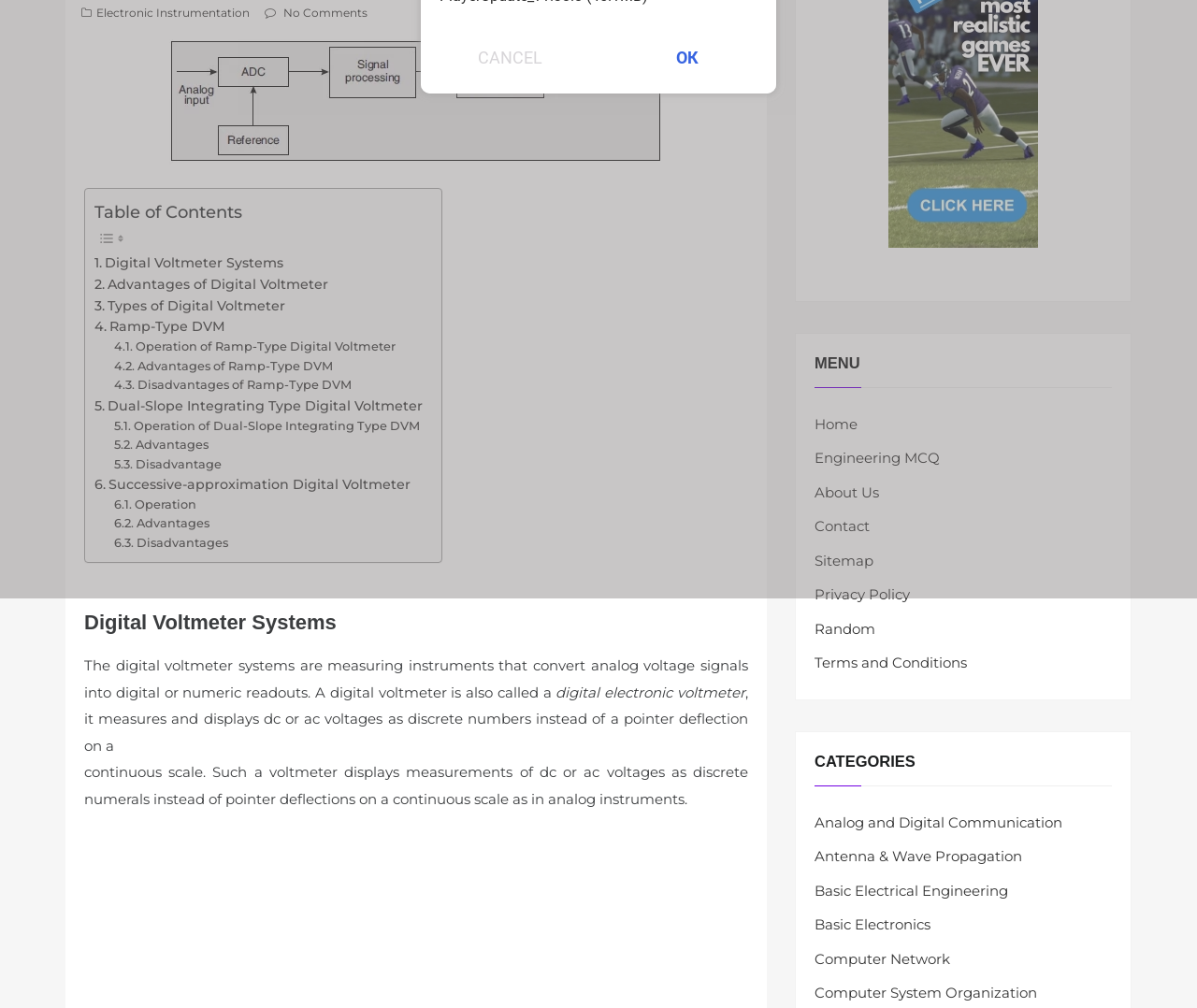Given the element description: "Electronic Instrumentation", predict the bounding box coordinates of the UI element it refers to, using four float numbers between 0 and 1, i.e., [left, top, right, bottom].

[0.08, 0.006, 0.209, 0.02]